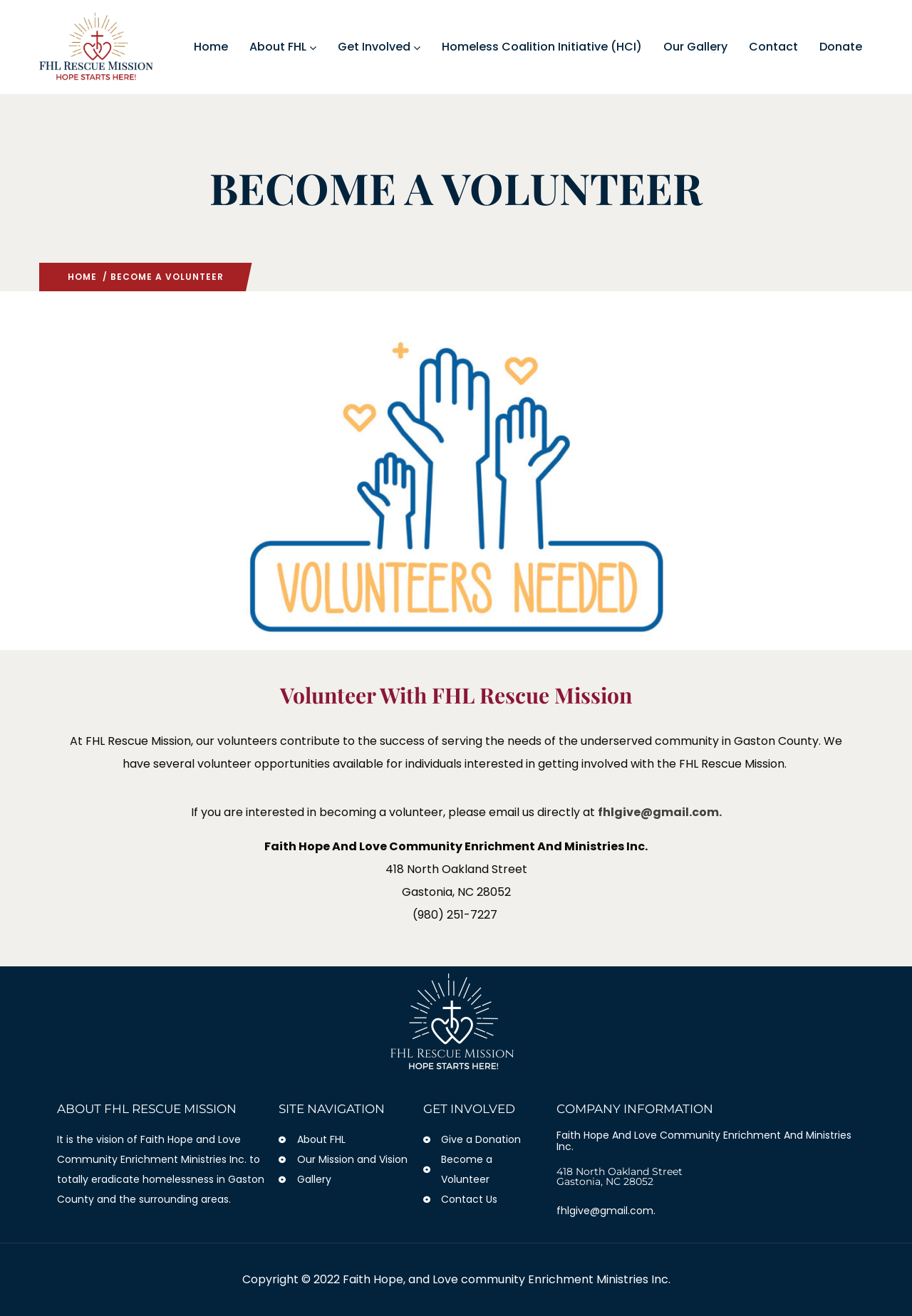Locate the coordinates of the bounding box for the clickable region that fulfills this instruction: "Go to the 'Get Involved' page".

[0.359, 0.022, 0.473, 0.05]